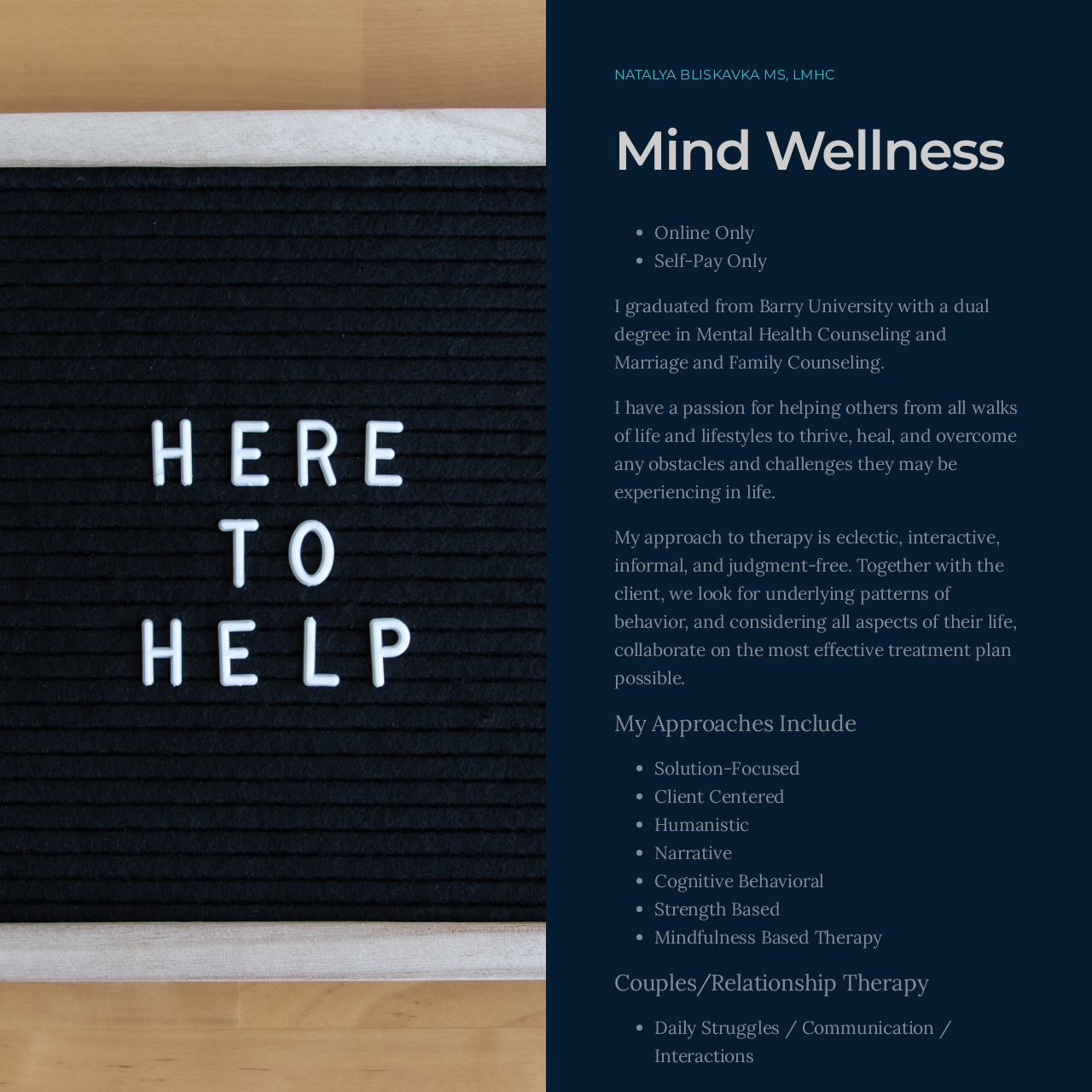What is the focus of Couples/Relationship Therapy?
Please give a detailed and elaborate answer to the question.

The focus of Couples/Relationship Therapy is mentioned under the heading 'Couples/Relationship Therapy' and includes Daily Struggles, Communication, and Interactions.